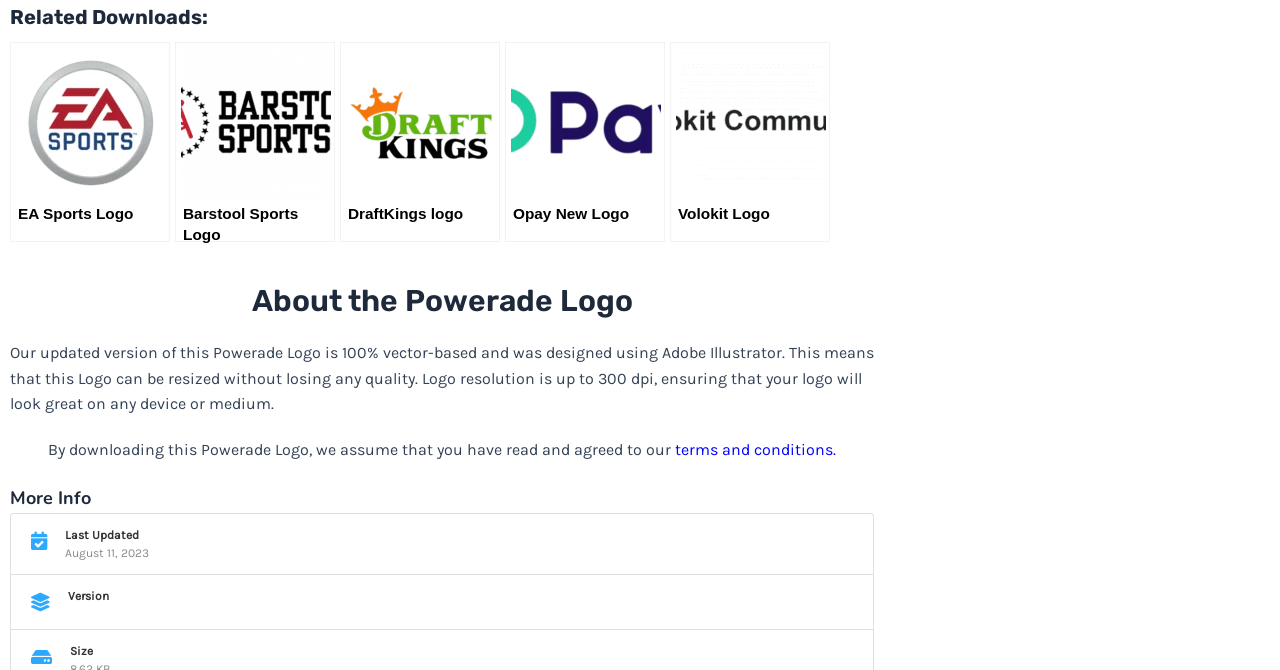Provide your answer in a single word or phrase: 
What is the last updated date of the Powerade Logo?

August 11, 2023